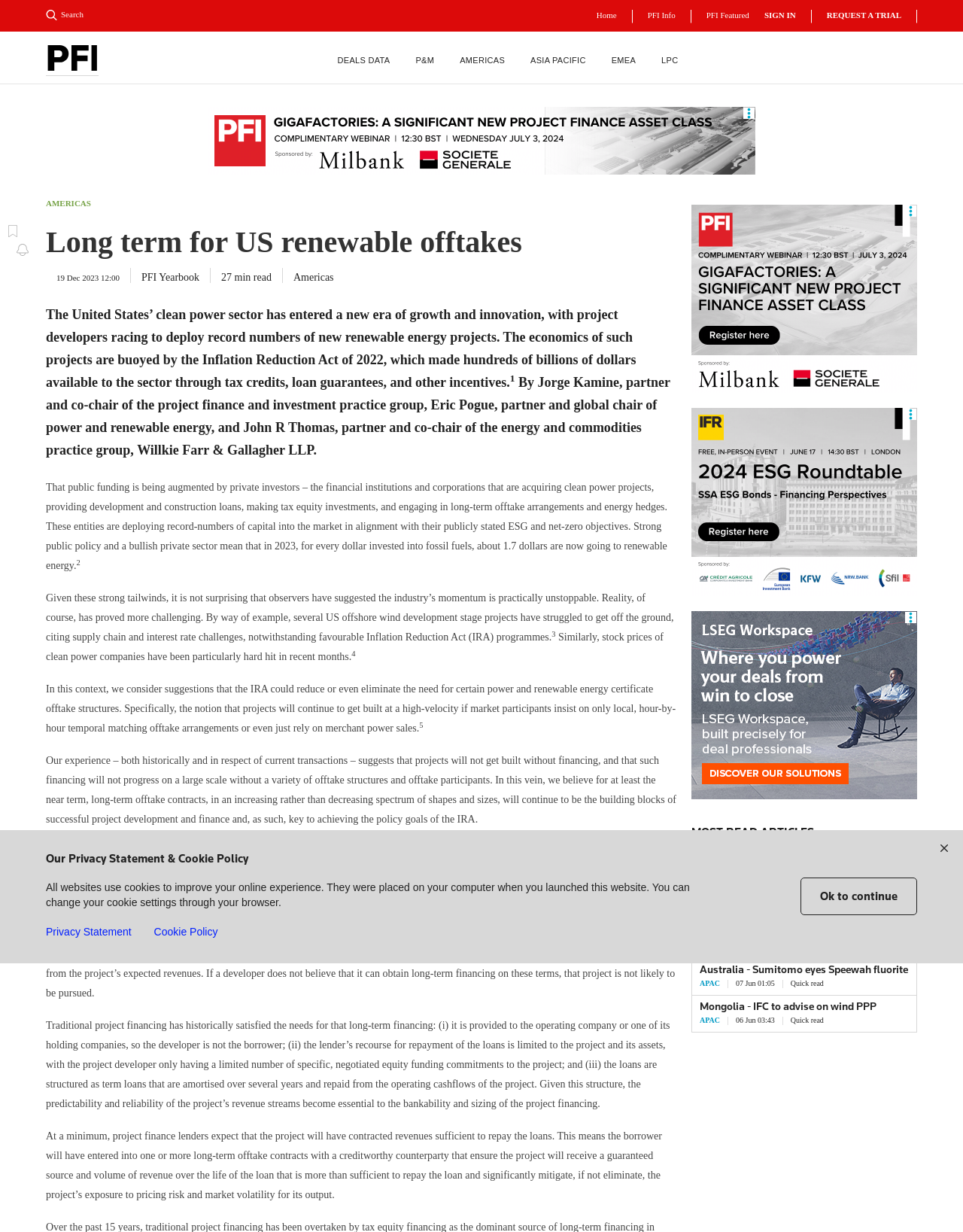Find the bounding box coordinates of the clickable element required to execute the following instruction: "Go to Home". Provide the coordinates as four float numbers between 0 and 1, i.e., [left, top, right, bottom].

[0.604, 0.008, 0.657, 0.019]